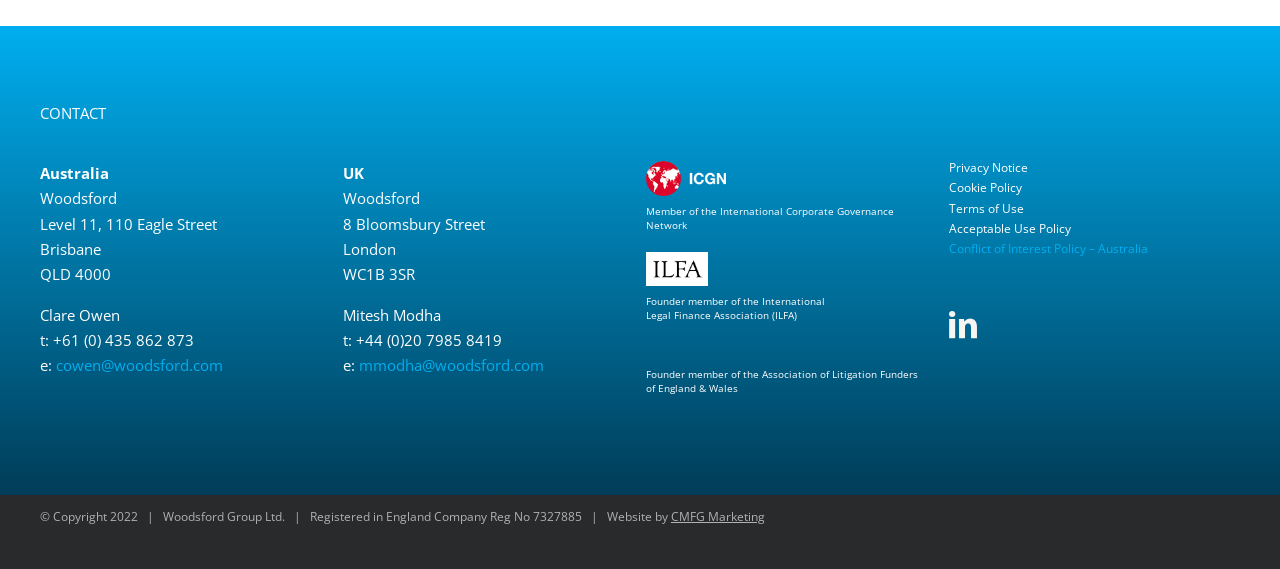How many links are there in the footer section?
Look at the webpage screenshot and answer the question with a detailed explanation.

I counted the number of link elements in the footer section and found five links: 'Privacy Notice', 'Cookie Policy', 'Terms of Use', 'Acceptable Use Policy', and 'Conflict of Interest Policy – Australia'.